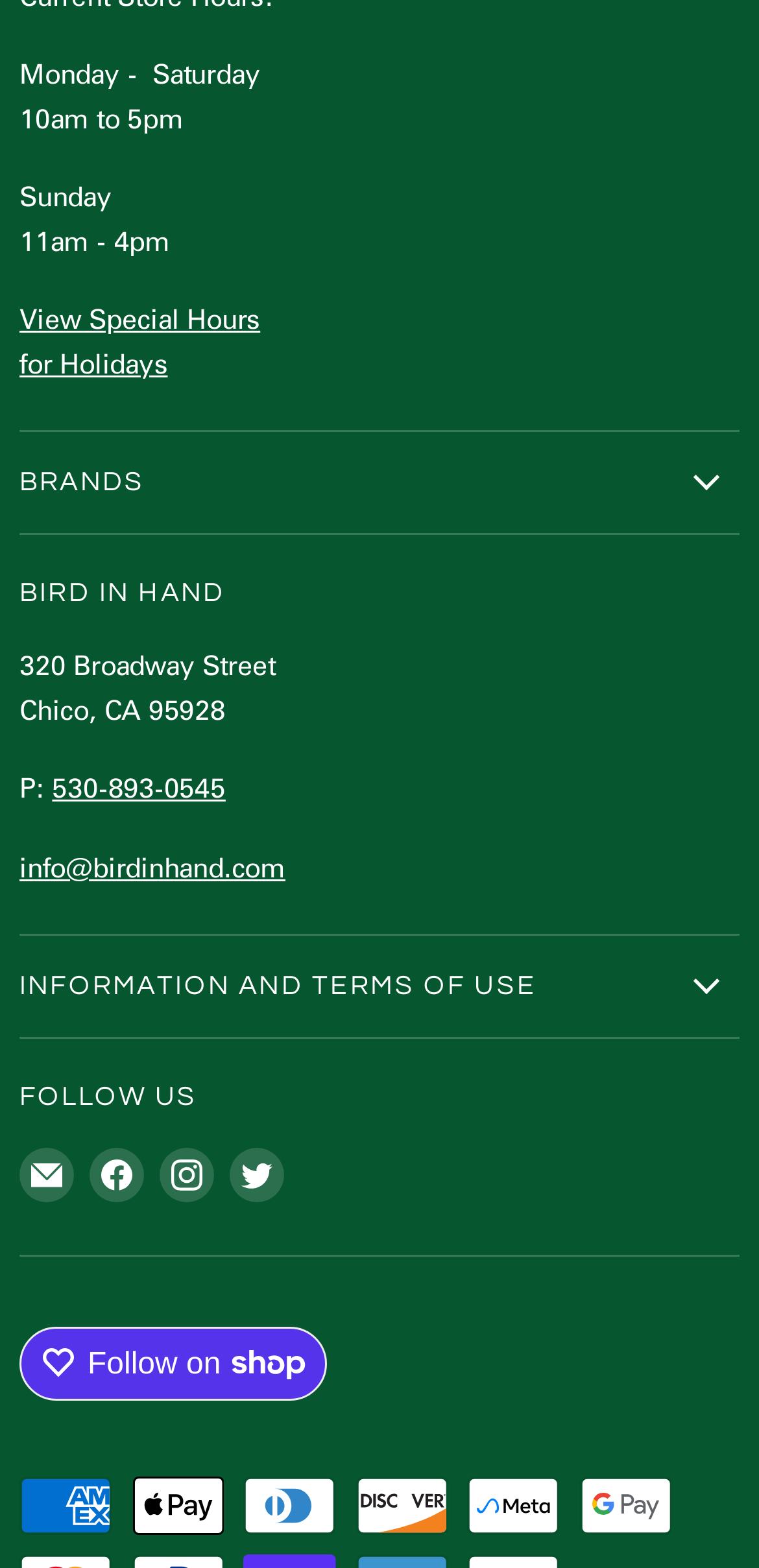Pinpoint the bounding box coordinates of the element that must be clicked to accomplish the following instruction: "View special hours for holidays". The coordinates should be in the format of four float numbers between 0 and 1, i.e., [left, top, right, bottom].

[0.026, 0.191, 0.343, 0.243]